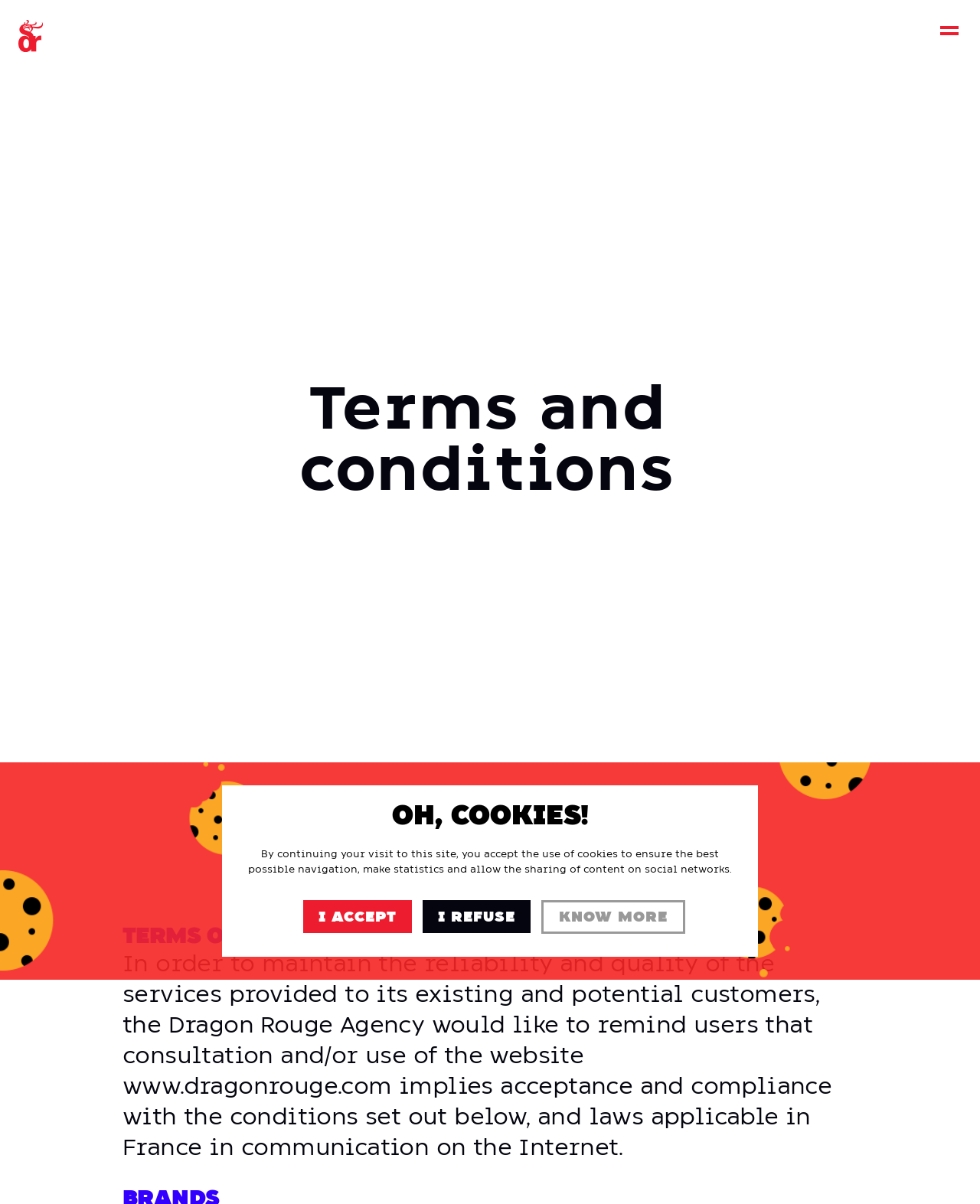Generate the text of the webpage's primary heading.

Terms and conditions